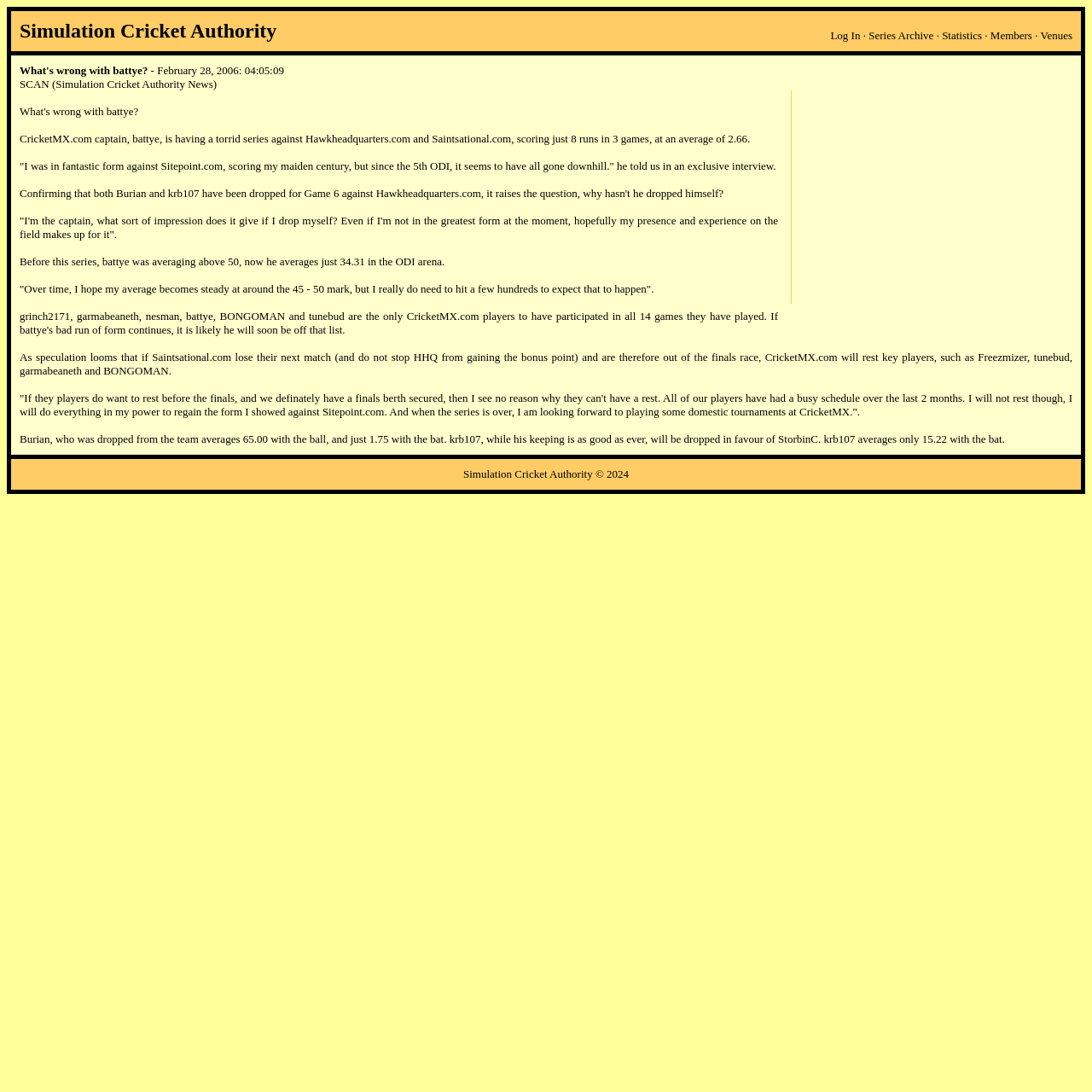Identify the bounding box for the UI element specified in this description: "Series Archive". The coordinates must be four float numbers between 0 and 1, formatted as [left, top, right, bottom].

[0.795, 0.027, 0.855, 0.038]